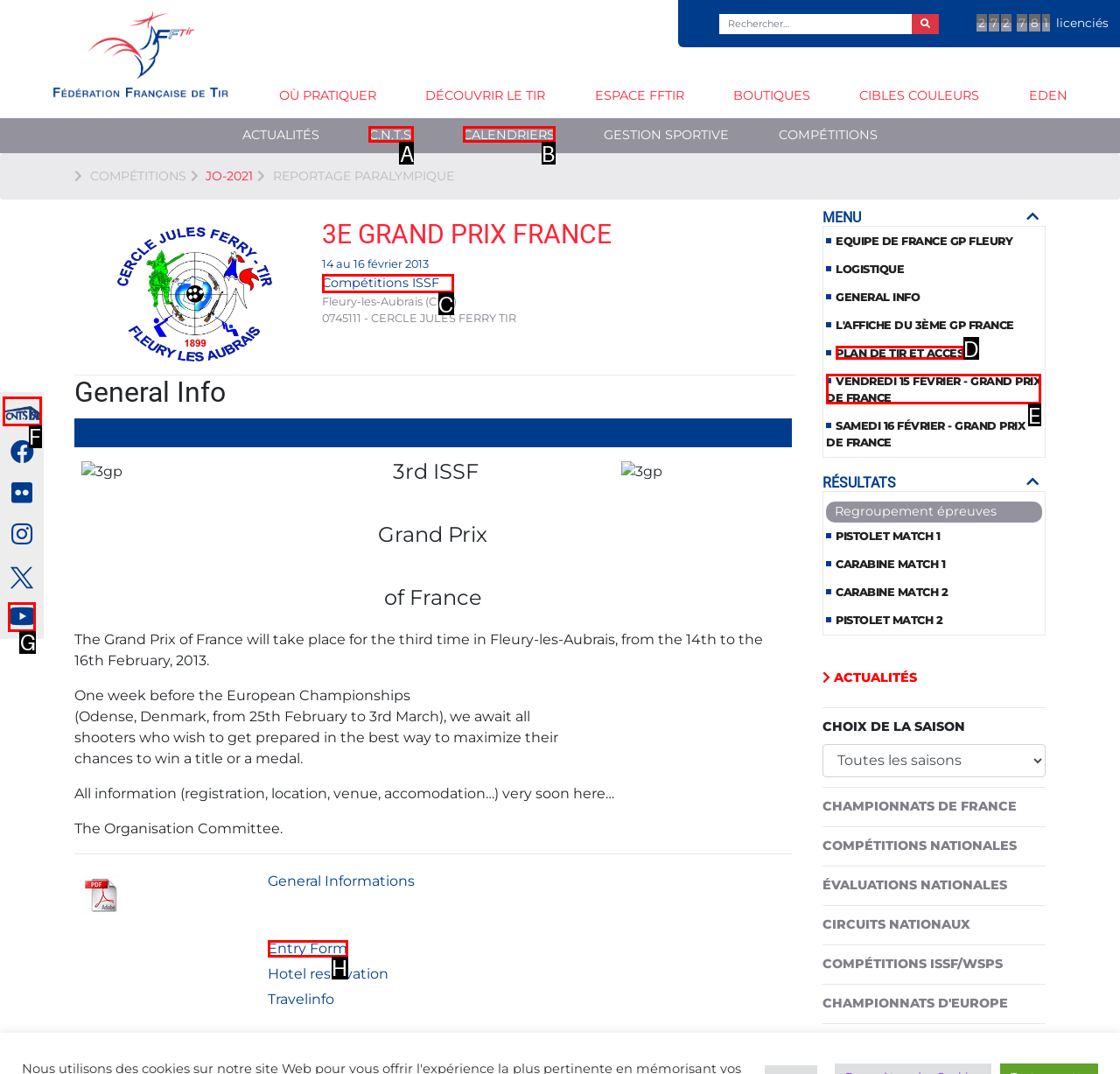Please provide the letter of the UI element that best fits the following description: Plan de Tir et accès
Respond with the letter from the given choices only.

D